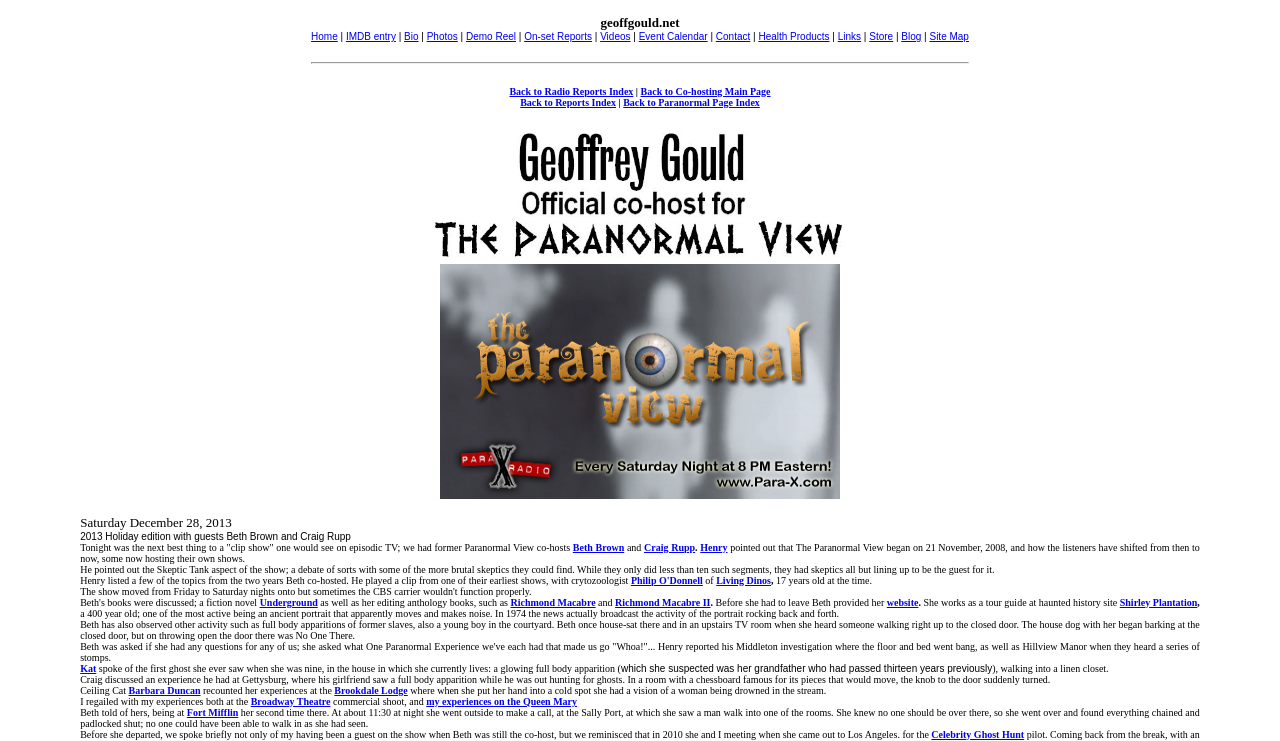What is the name of the co-host who pointed out the Skeptic Tank aspect of the show?
Based on the image, please offer an in-depth response to the question.

Henry pointed out the Skeptic Tank aspect of the show, which is a debate of sorts with some of the more brutal skeptics they could find.